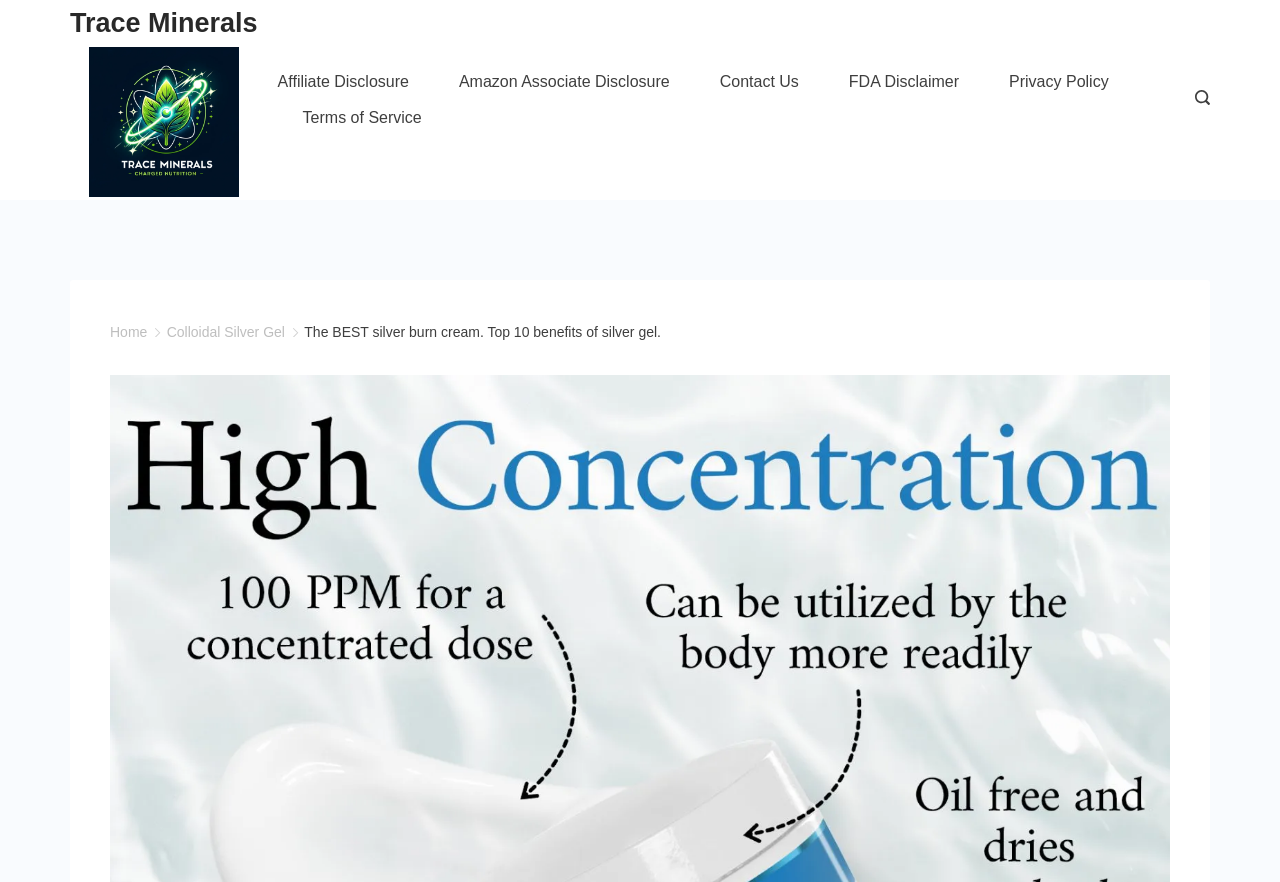Identify the bounding box coordinates for the region of the element that should be clicked to carry out the instruction: "read the affiliate disclosure". The bounding box coordinates should be four float numbers between 0 and 1, i.e., [left, top, right, bottom].

[0.217, 0.073, 0.339, 0.114]